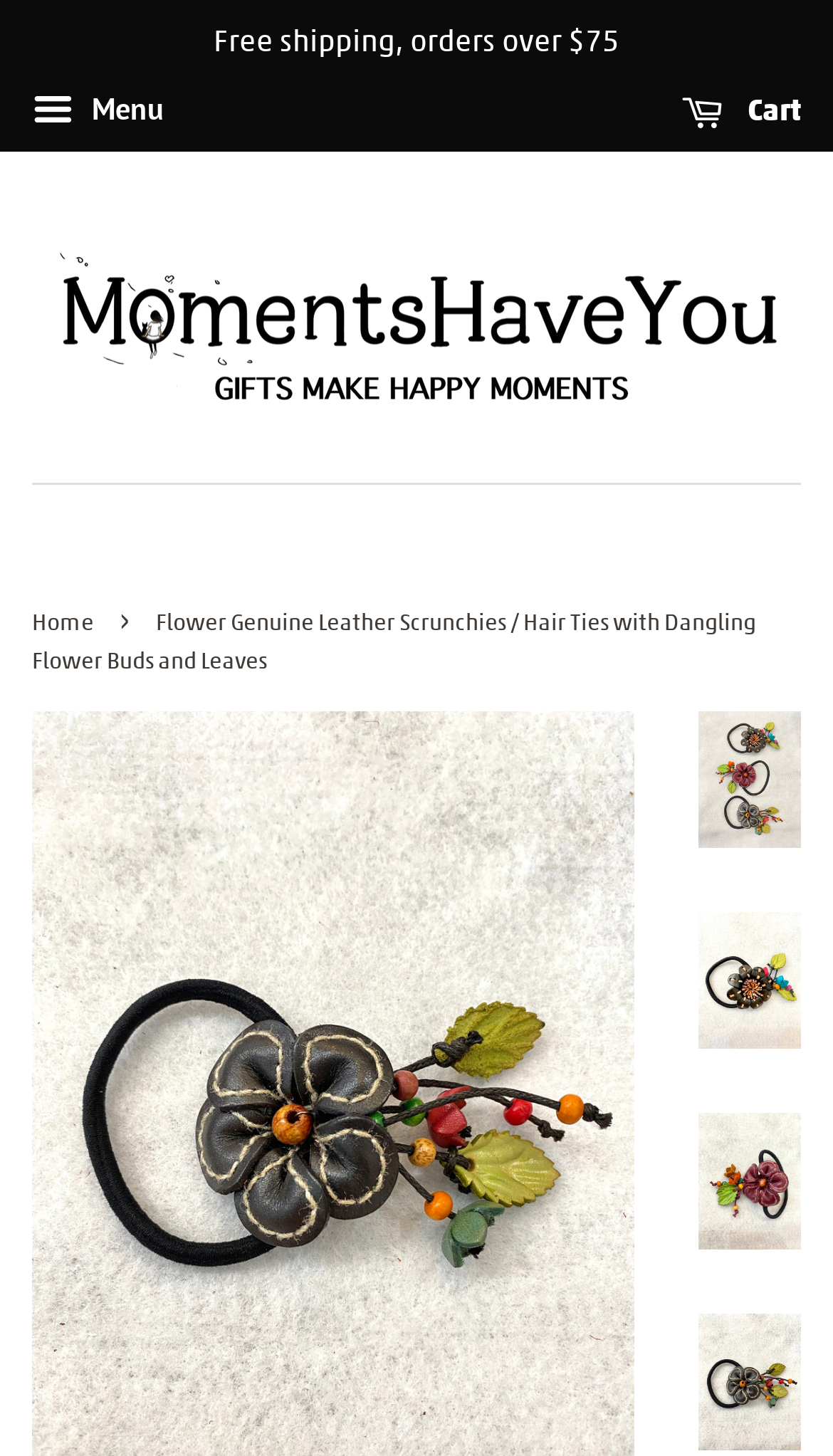Please identify the coordinates of the bounding box that should be clicked to fulfill this instruction: "View the 'Open day 29th & 30th December 2017' post".

None